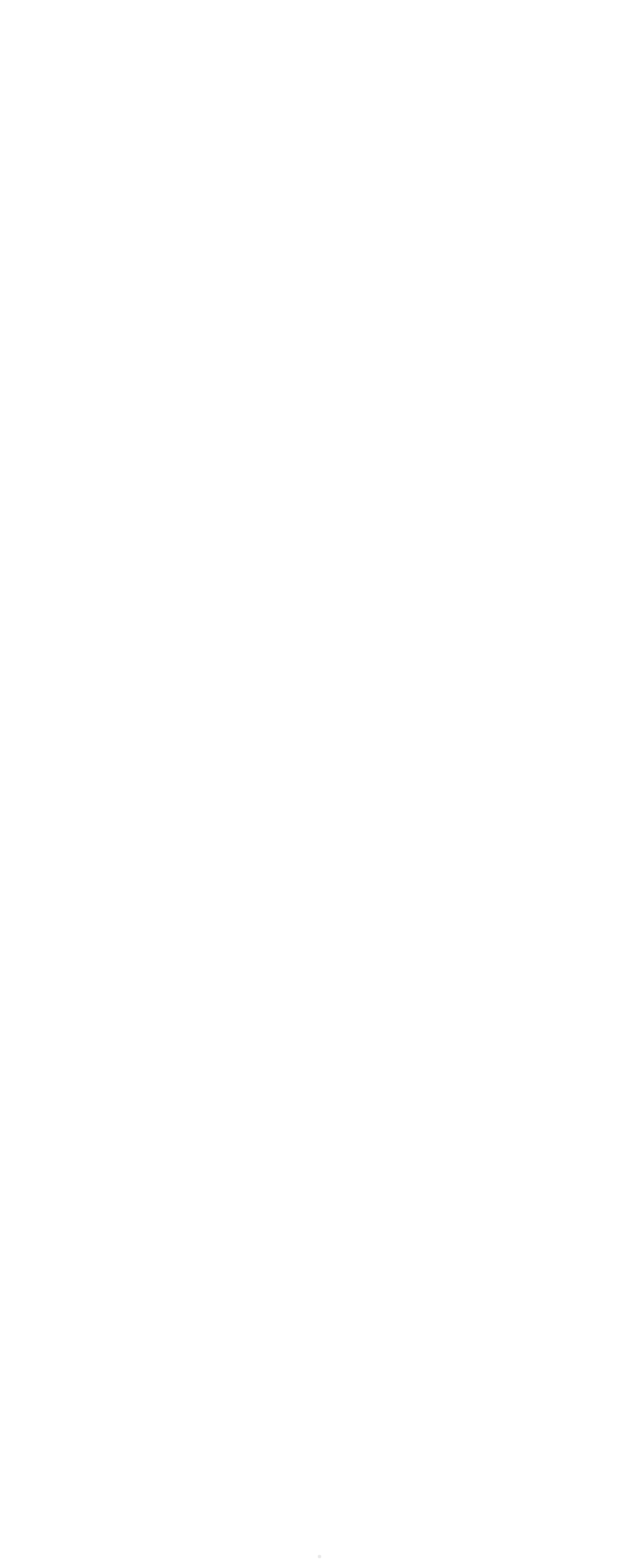Using the image as a reference, answer the following question in as much detail as possible:
How many types of pulleys are available?

By analyzing the links on the webpage, I can see that there are multiple types of pulleys available, including belt conveyor pulley, belt pulley, conveyor pulley, drive belt pulley, drum pulley, timing belt pulley, and more. The exact number is not specified, but it's clear that there are over 10 types of pulleys available.